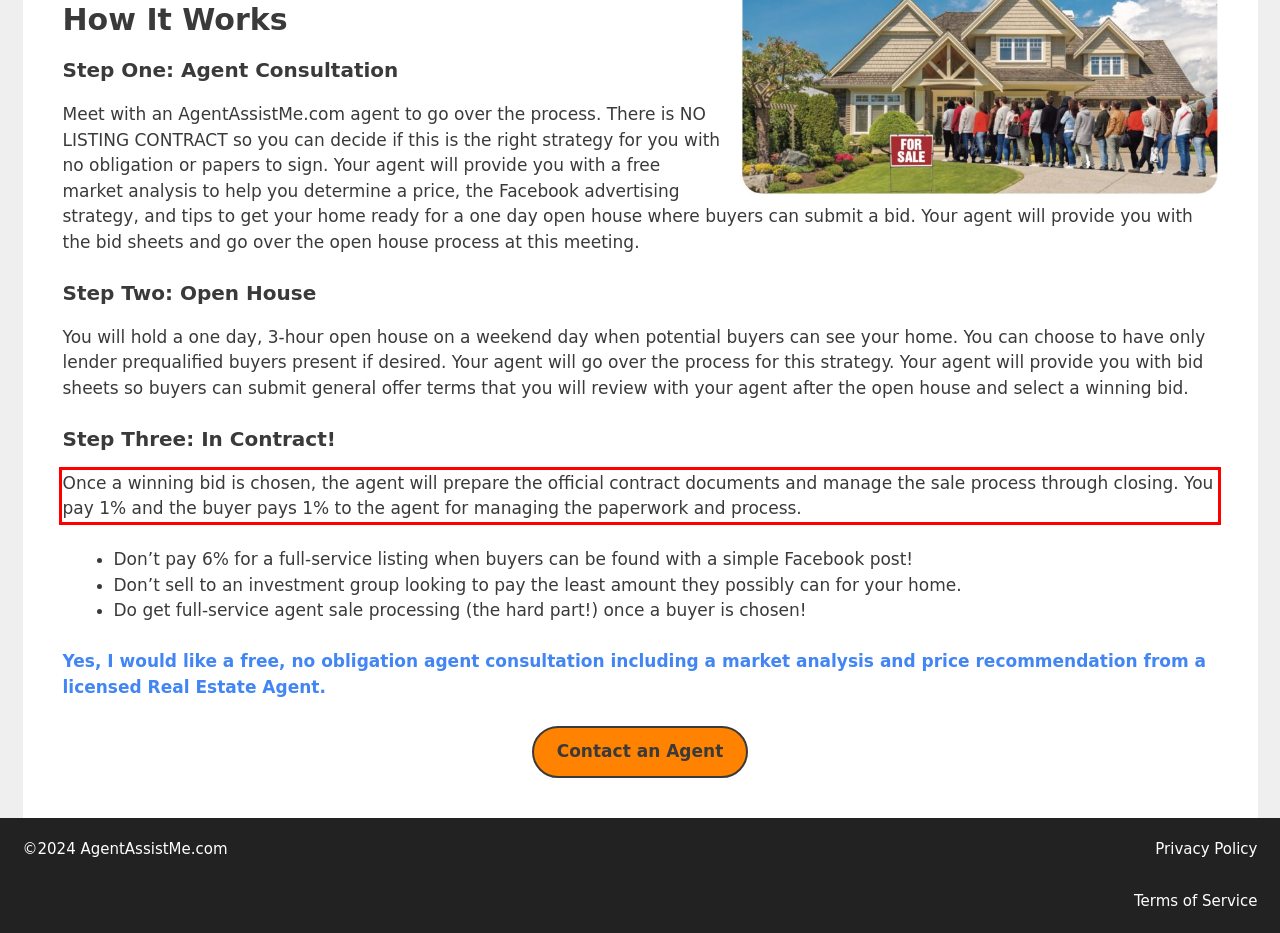You are given a screenshot of a webpage with a UI element highlighted by a red bounding box. Please perform OCR on the text content within this red bounding box.

Once a winning bid is chosen, the agent will prepare the official contract documents and manage the sale process through closing. You pay 1% and the buyer pays 1% to the agent for managing the paperwork and process.